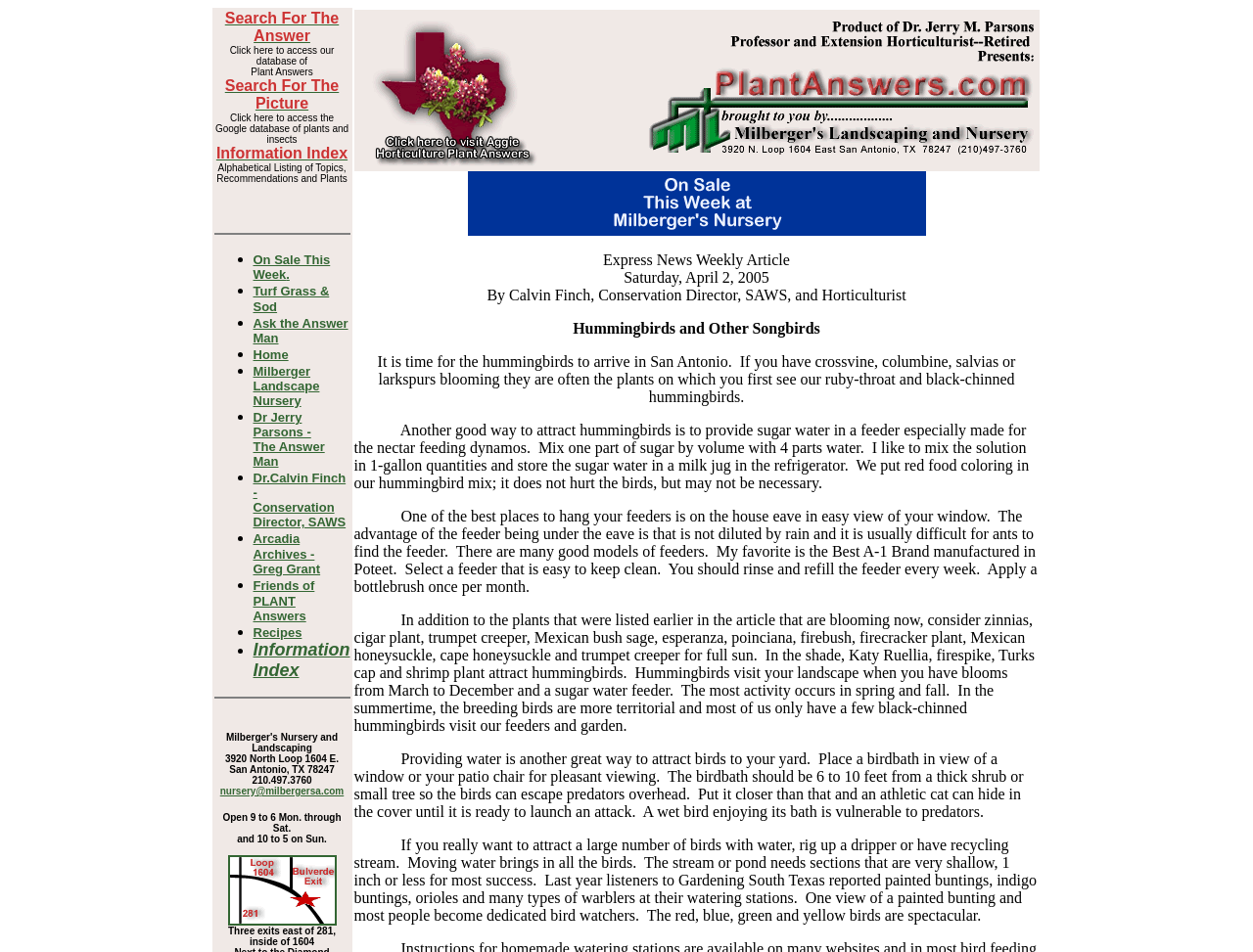Please determine the bounding box coordinates of the element's region to click for the following instruction: "Email the nursery".

[0.176, 0.825, 0.274, 0.837]